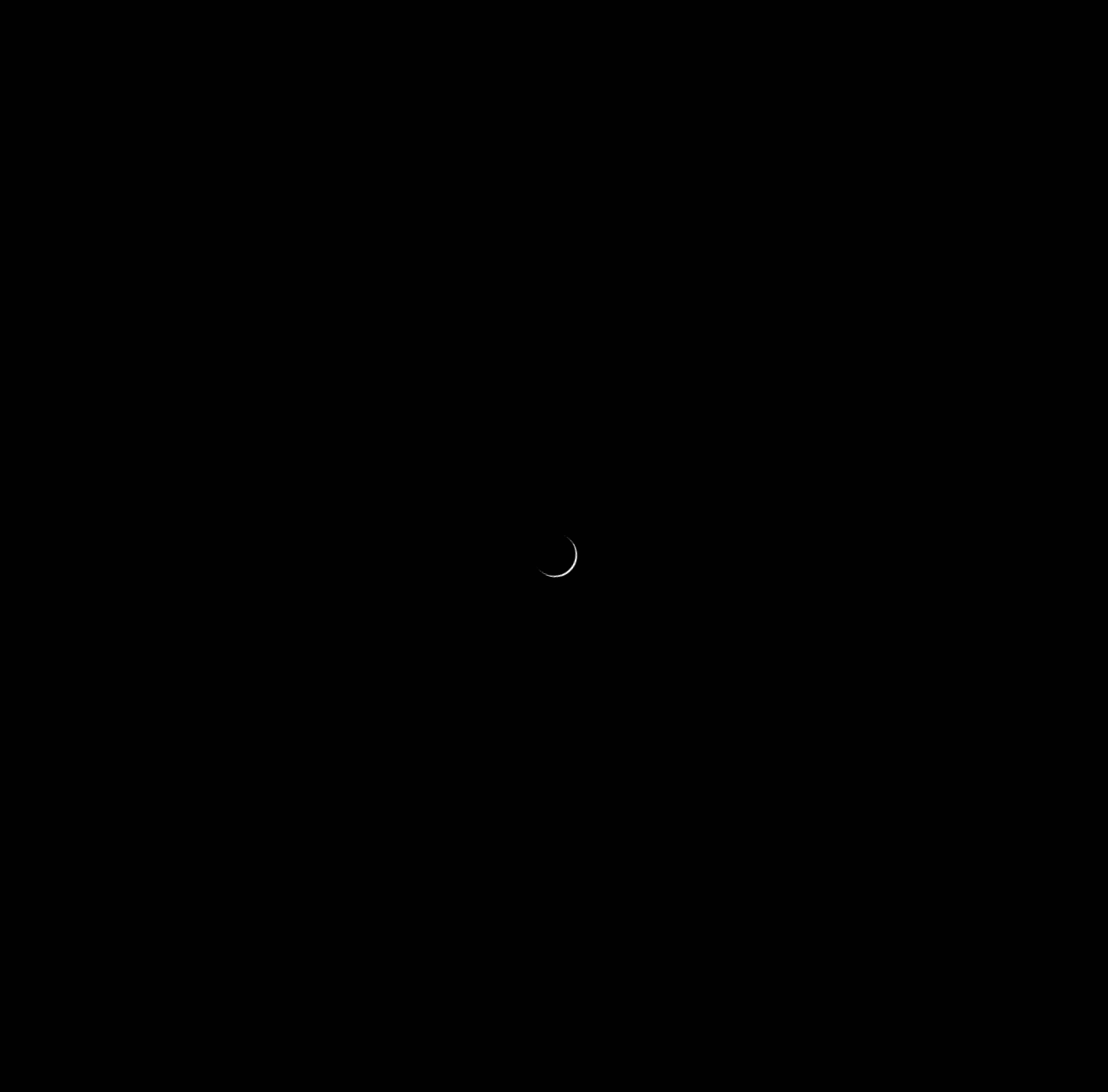Locate the bounding box coordinates of the region to be clicked to comply with the following instruction: "Login as the webmaster". The coordinates must be four float numbers between 0 and 1, in the form [left, top, right, bottom].

None